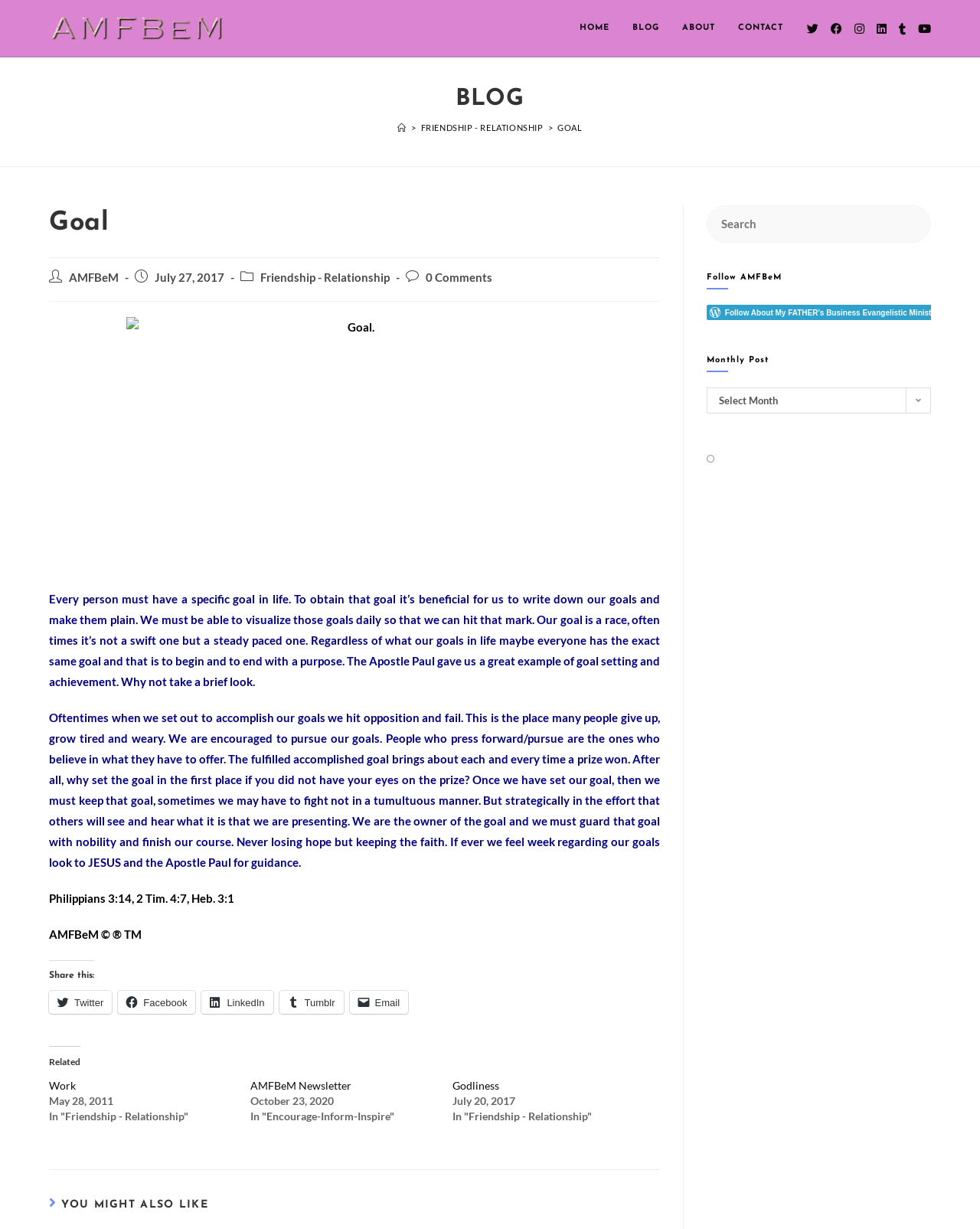Could you find the bounding box coordinates of the clickable area to complete this instruction: "Sign in to the website"?

None